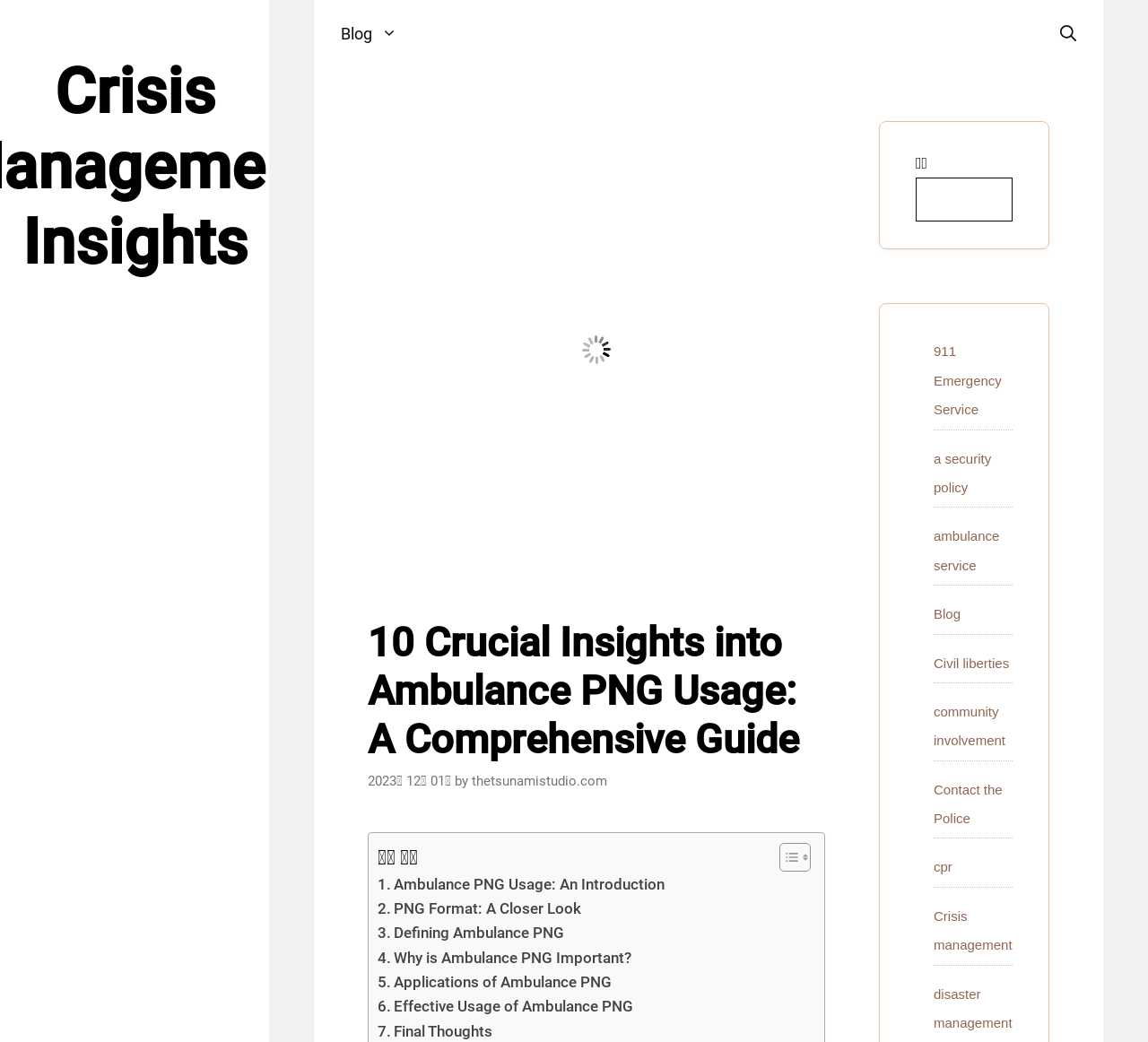Please determine the bounding box coordinates for the element that should be clicked to follow these instructions: "Learn about Ambulance PNG usage".

[0.329, 0.837, 0.579, 0.861]